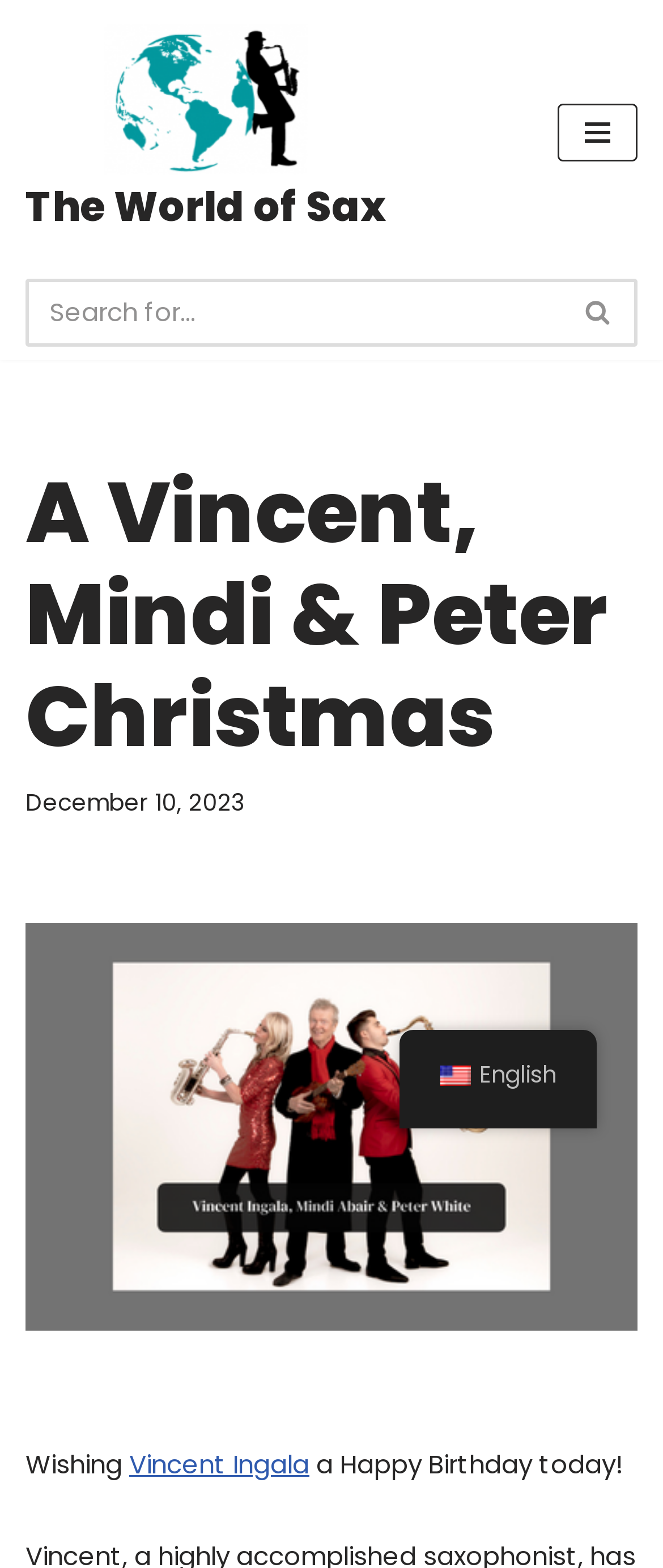Look at the image and answer the question in detail:
How many search boxes are there on the webpage?

I found the answer by looking at the search element on the webpage, which contains a search box with a 'Search' button.